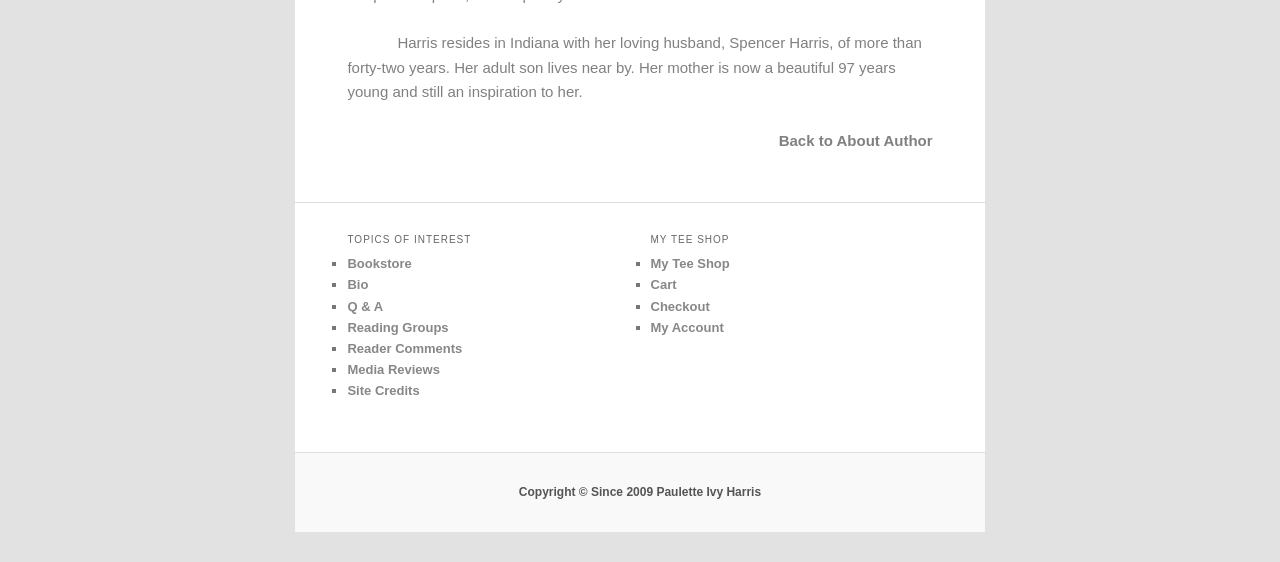Kindly respond to the following question with a single word or a brief phrase: 
What topics are listed on the webpage?

Bookstore, Bio, Q & A, etc.